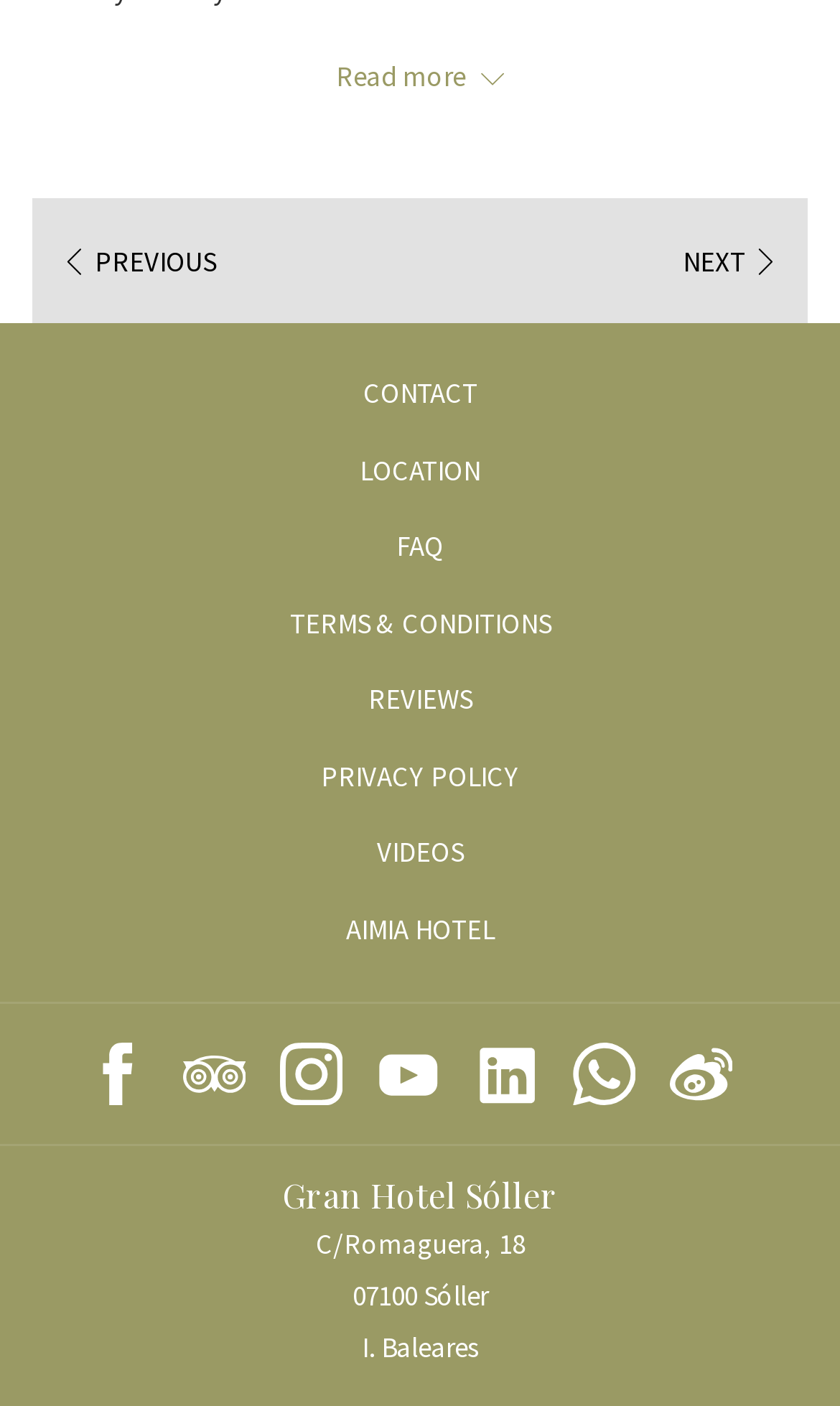Determine the bounding box coordinates of the clickable region to carry out the instruction: "Visit the CONTACT page".

[0.013, 0.257, 0.987, 0.304]